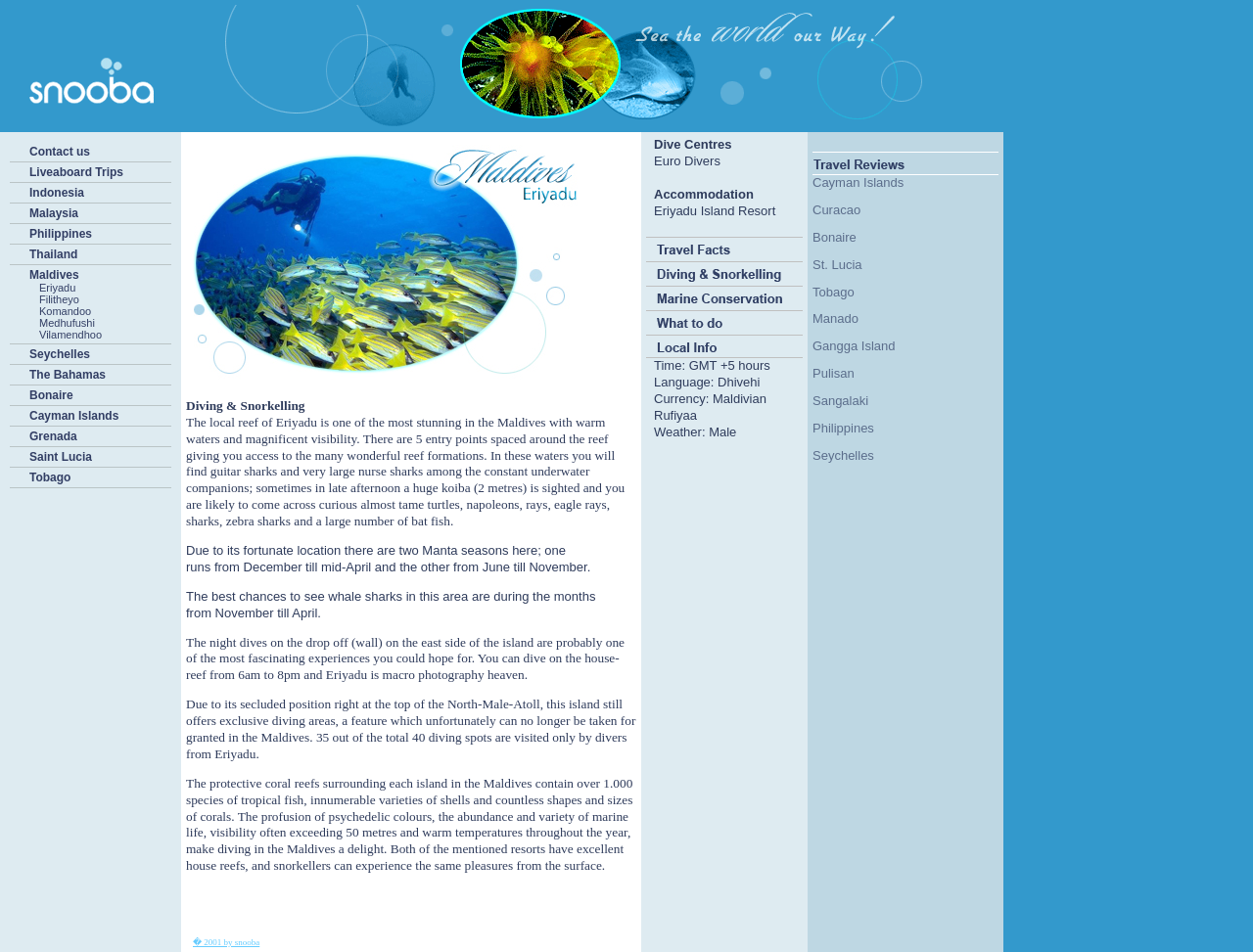What is the main topic of this webpage?
Could you please answer the question thoroughly and with as much detail as possible?

Based on the webpage content, it appears that the main topic is scuba diving, as there are links to various diving locations and a description of diving experiences in the Maldives.